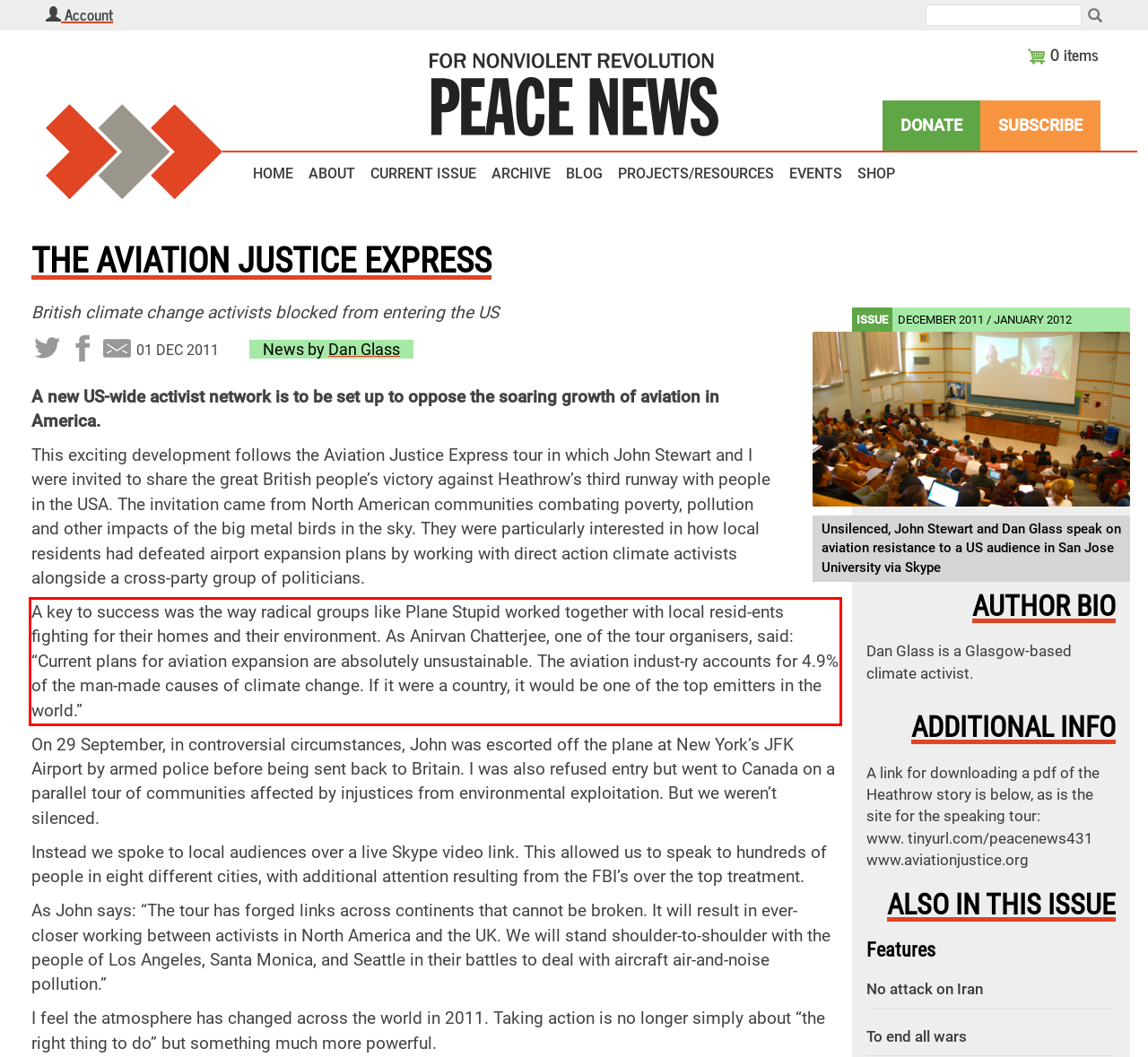Review the screenshot of the webpage and recognize the text inside the red rectangle bounding box. Provide the extracted text content.

A key to success was the way radical groups like Plane Stupid worked together with local resid-ents fighting for their homes and their environment. As Anirvan Chatterjee, one of the tour organisers, said: “Current plans for aviation expansion are absolutely unsustainable. The aviation indust-ry accounts for 4.9% of the man-made causes of climate change. If it were a country, it would be one of the top emitters in the world.”